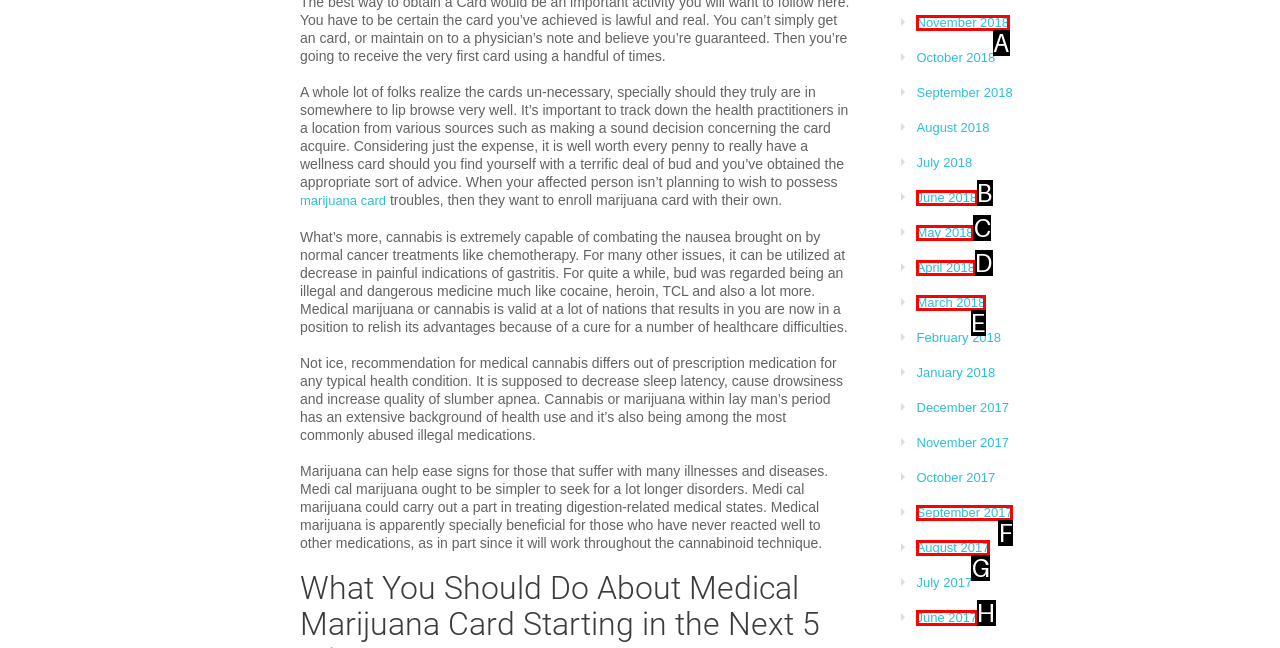Determine which option matches the element description: June 2018
Answer using the letter of the correct option.

B